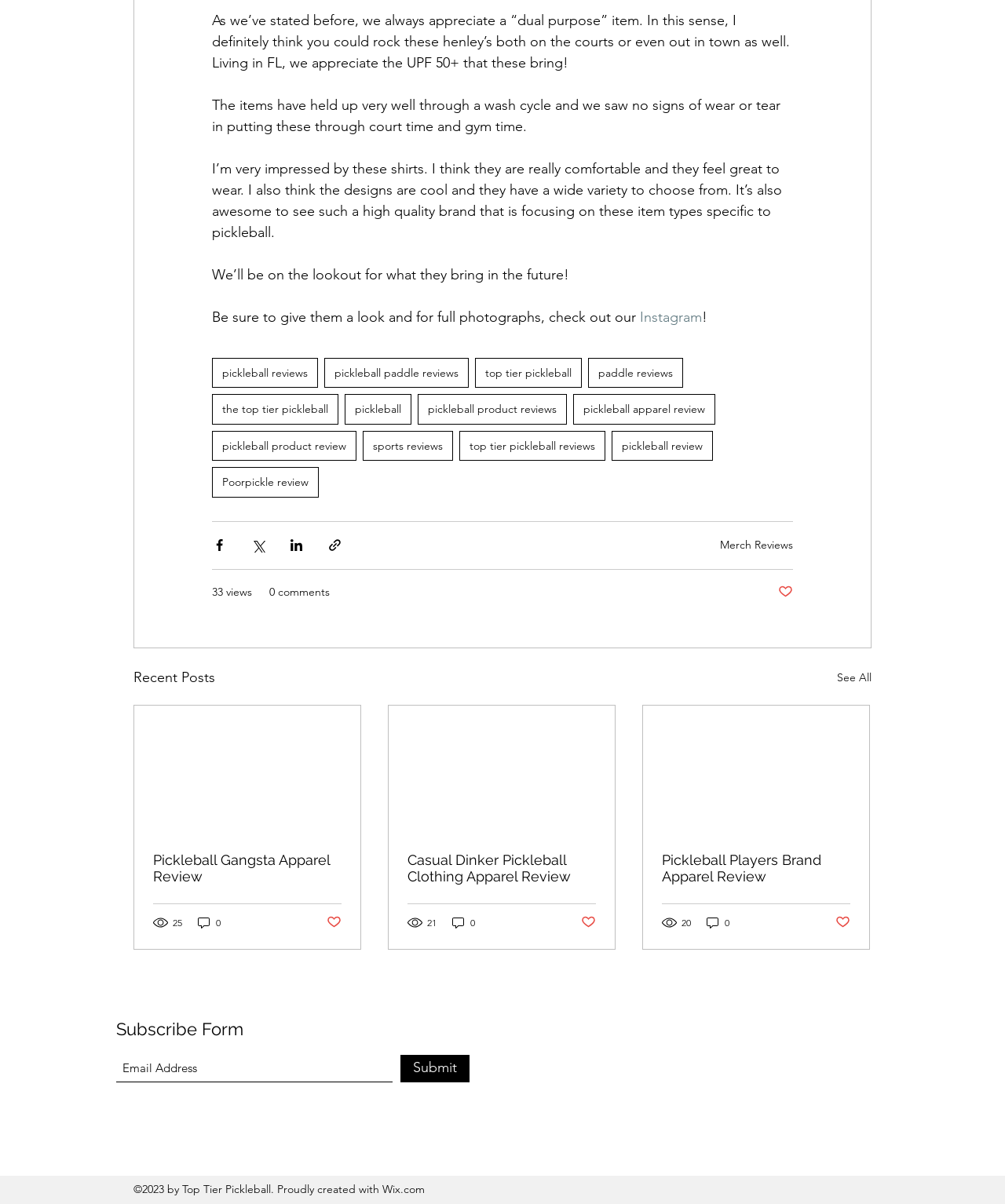Provide a one-word or one-phrase answer to the question:
How many recent posts are displayed on this webpage?

Three